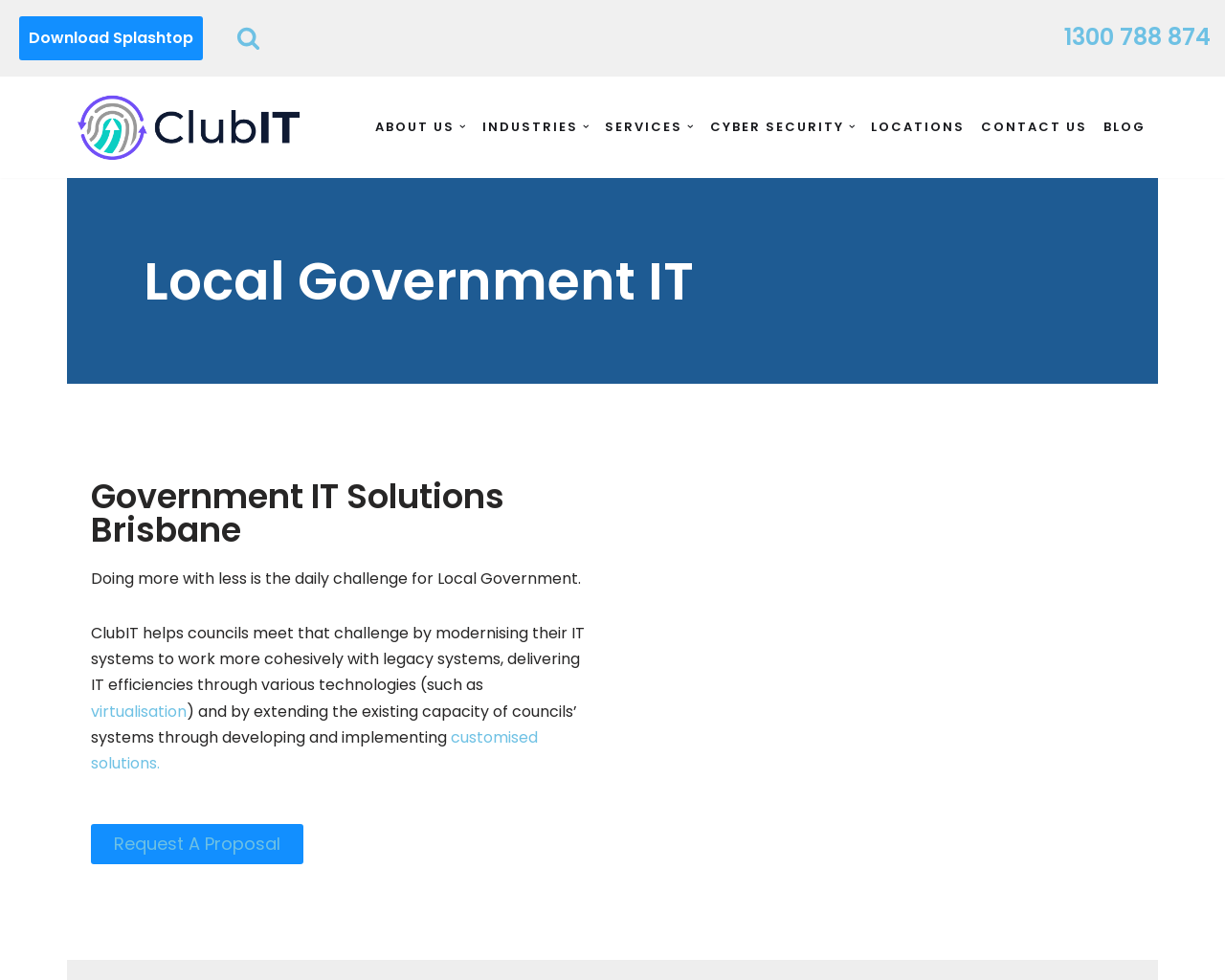Answer the question below in one word or phrase:
What is the main challenge for Local Government?

Doing more with less